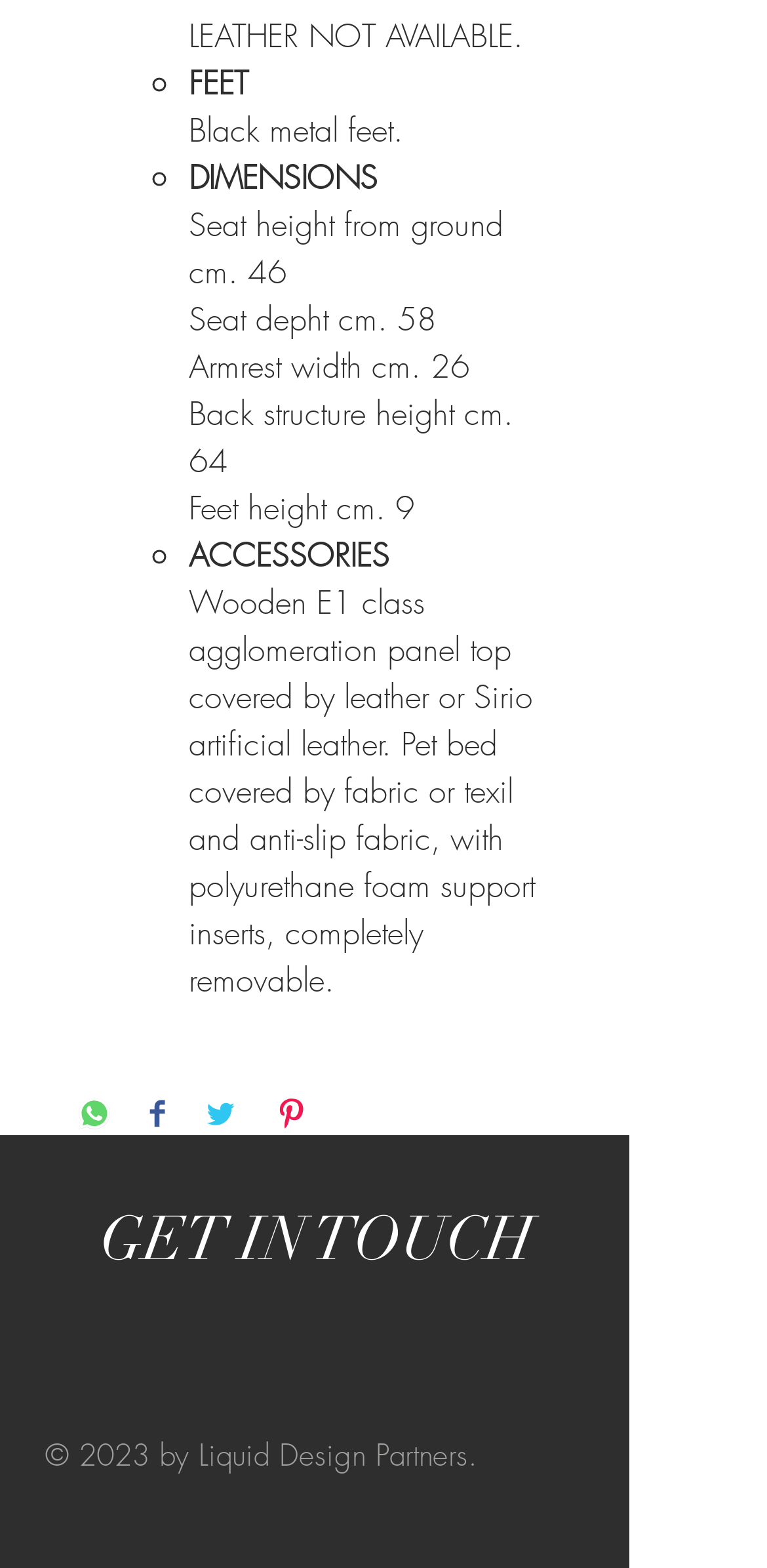Determine the bounding box coordinates of the UI element described by: "John Tewell".

None